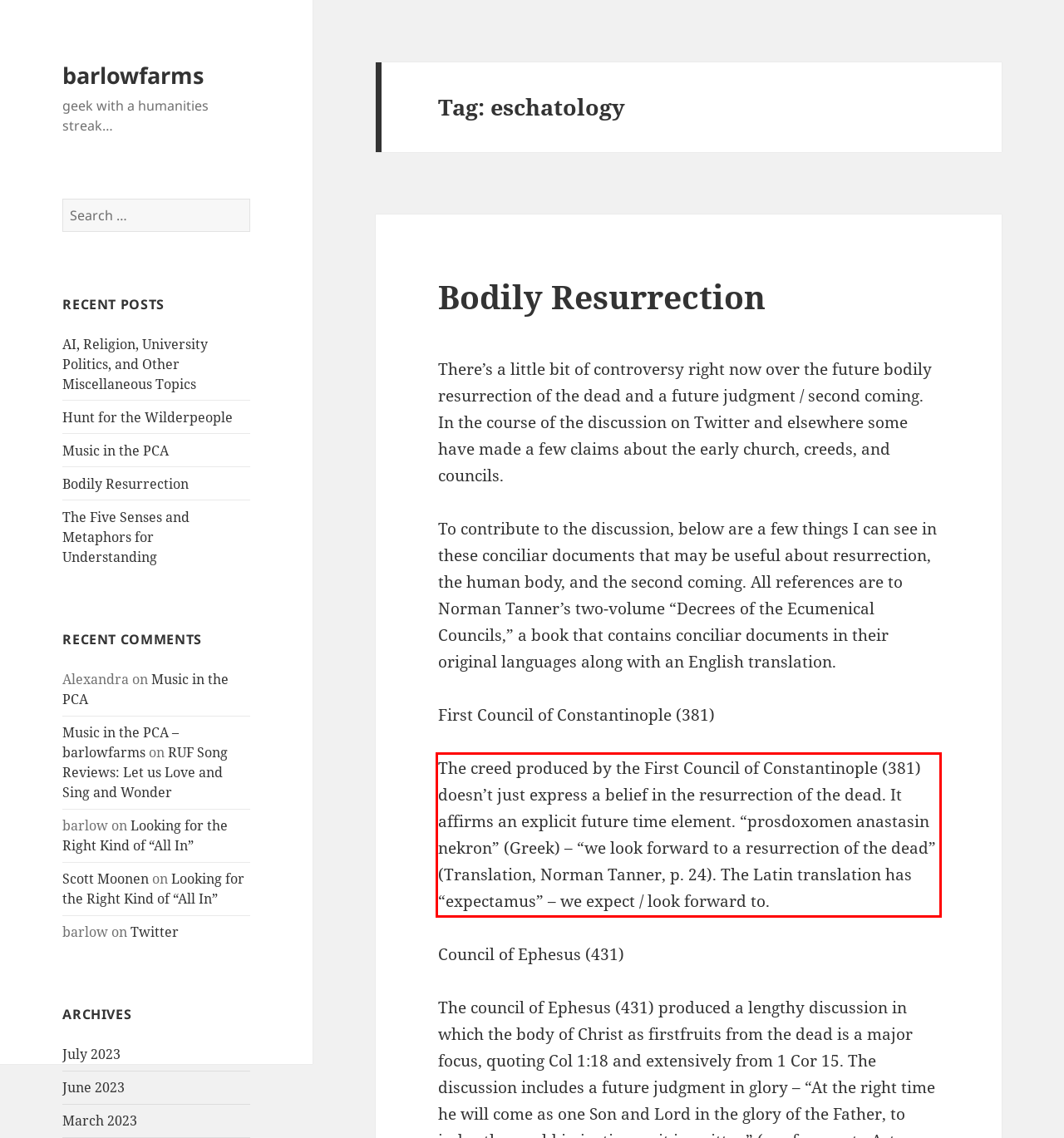With the given screenshot of a webpage, locate the red rectangle bounding box and extract the text content using OCR.

The creed produced by the First Council of Constantinople (381) doesn’t just express a belief in the resurrection of the dead. It affirms an explicit future time element. “prosdoxomen anastasin nekron” (Greek) – “we look forward to a resurrection of the dead” (Translation, Norman Tanner, p. 24). The Latin translation has “expectamus” – we expect / look forward to.